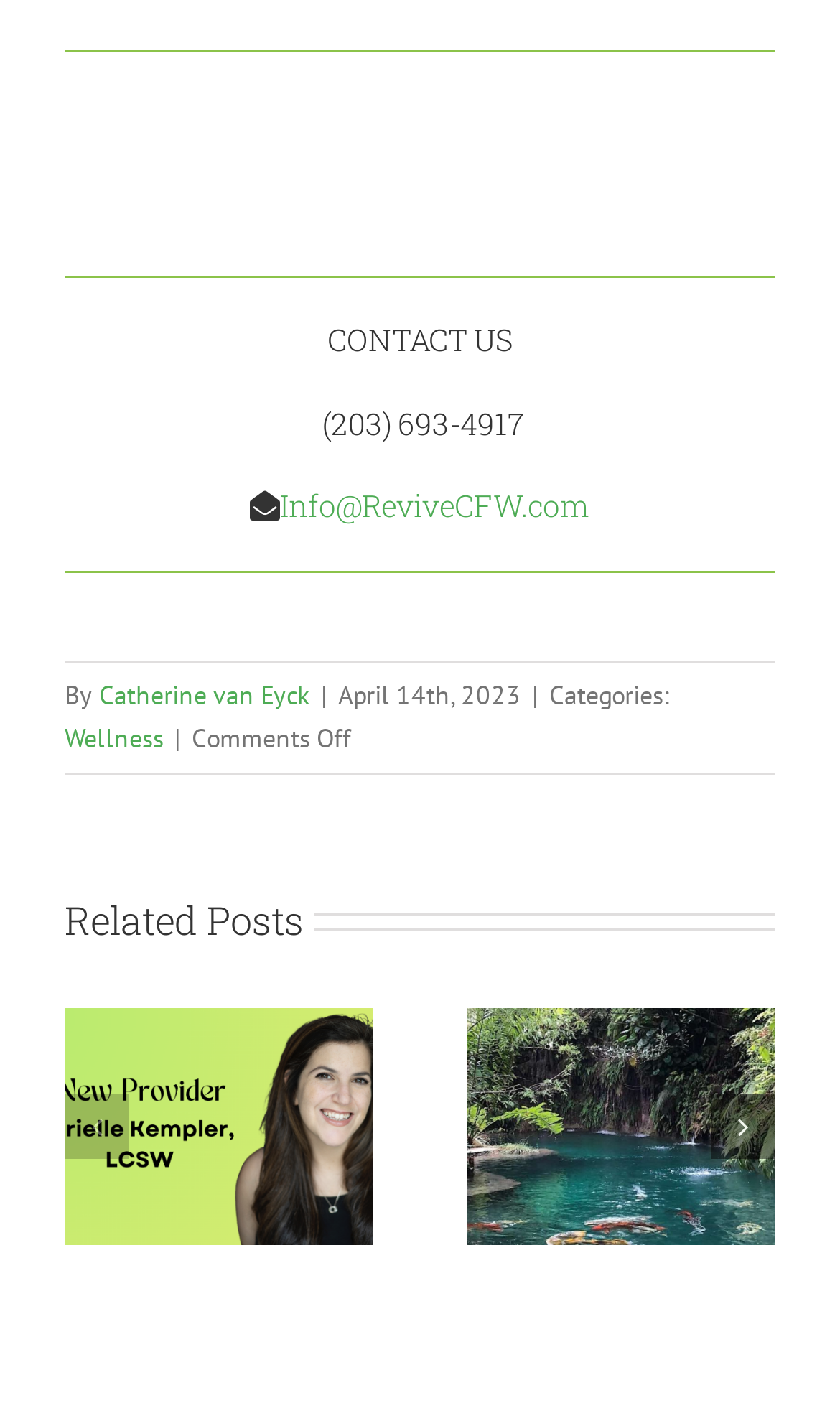Answer the following inquiry with a single word or phrase:
Is the previous slide button enabled?

No